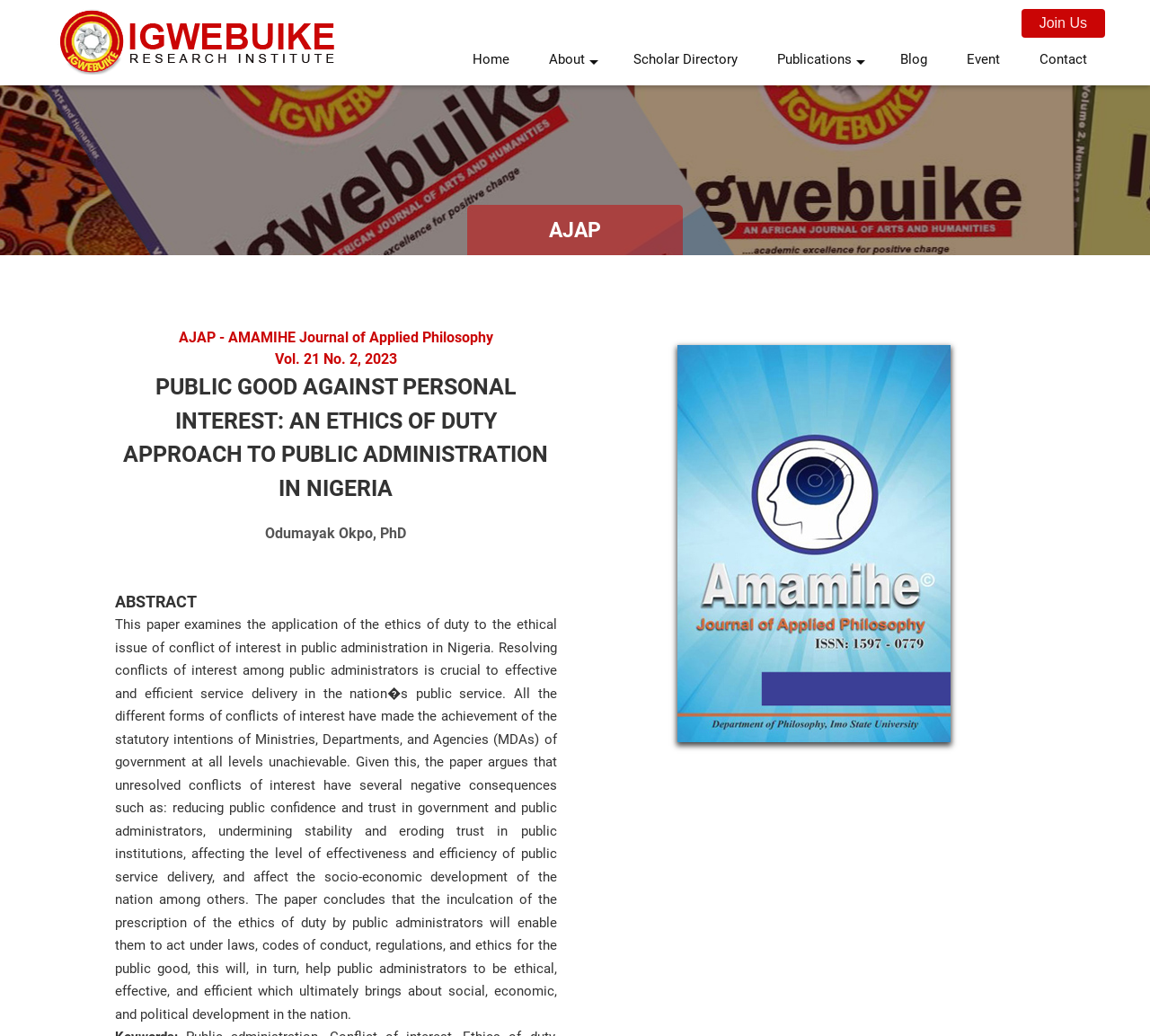Please answer the following question using a single word or phrase: 
What is the volume and number of the journal?

Vol. 21 No. 2